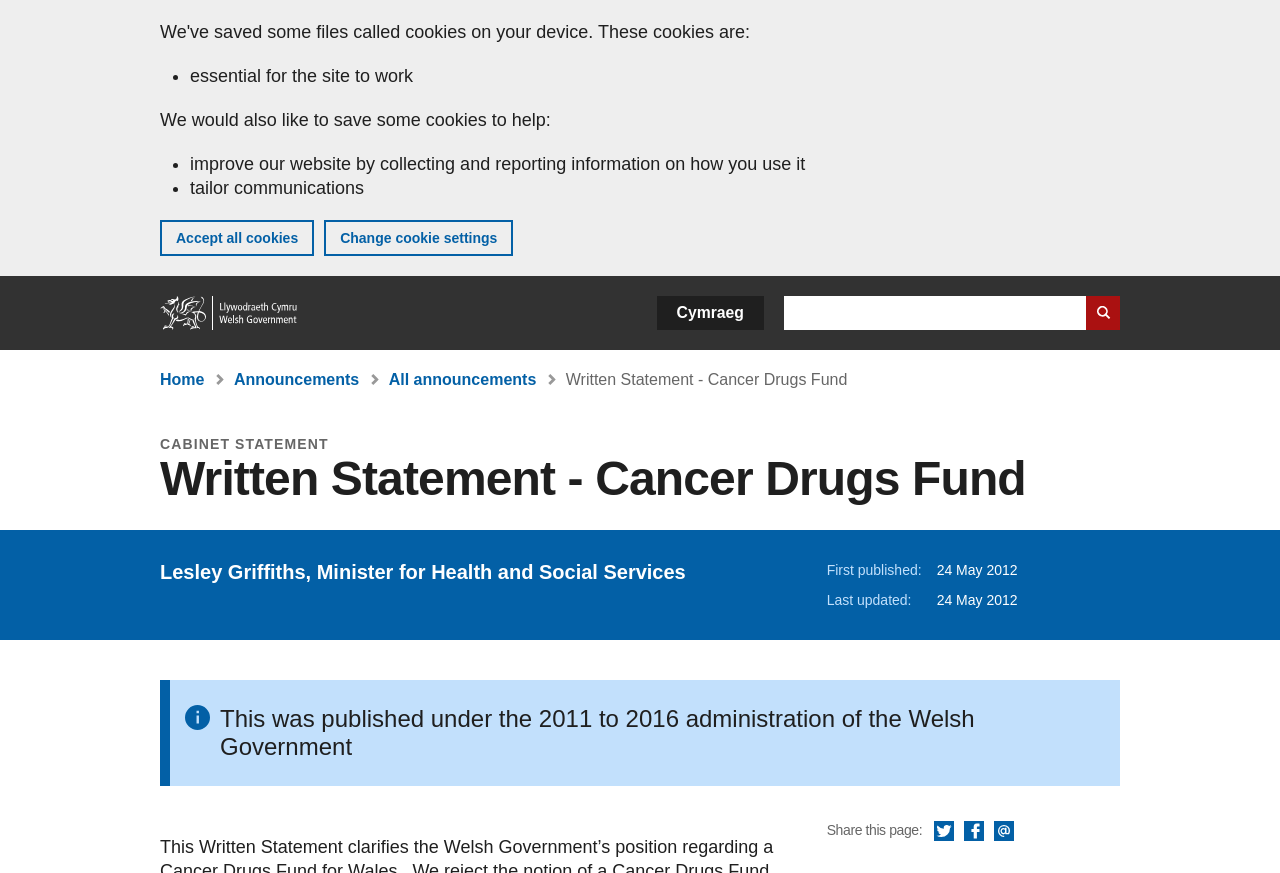Please provide a brief answer to the question using only one word or phrase: 
What is the name of the Minister for Health and Social Services?

Lesley Griffiths